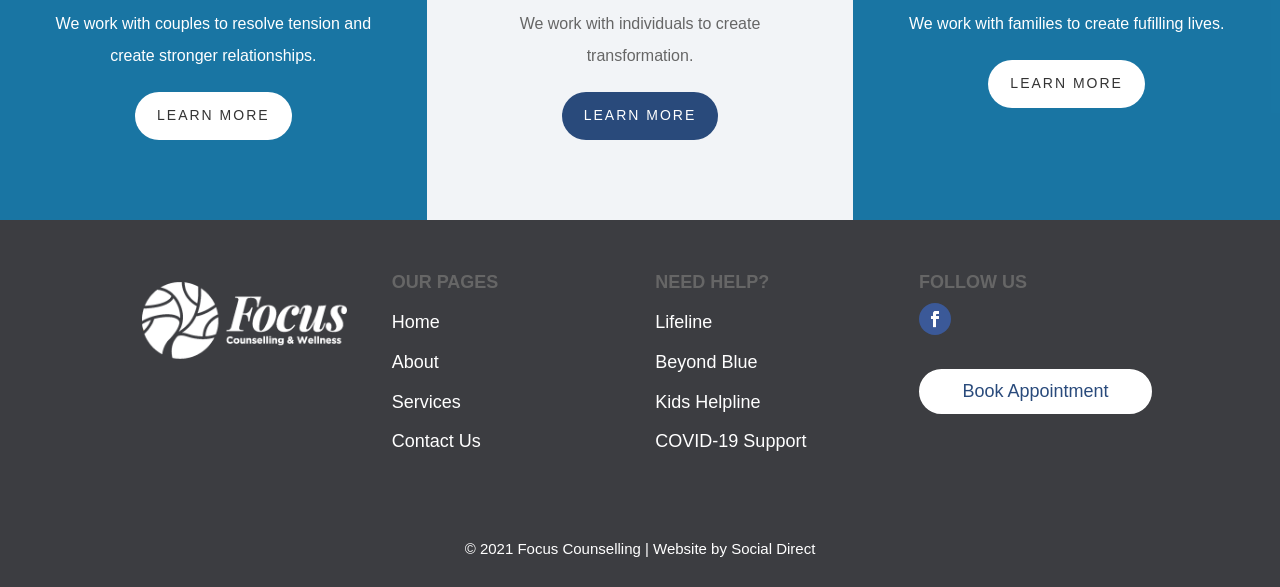Examine the screenshot and answer the question in as much detail as possible: How many links are available under 'OUR PAGES'?

Under the 'OUR PAGES' section, there are four links: 'Home', 'About', 'Services', and 'Contact Us'. These links are identified by their element types as 'link' and their OCR text as the respective page names.